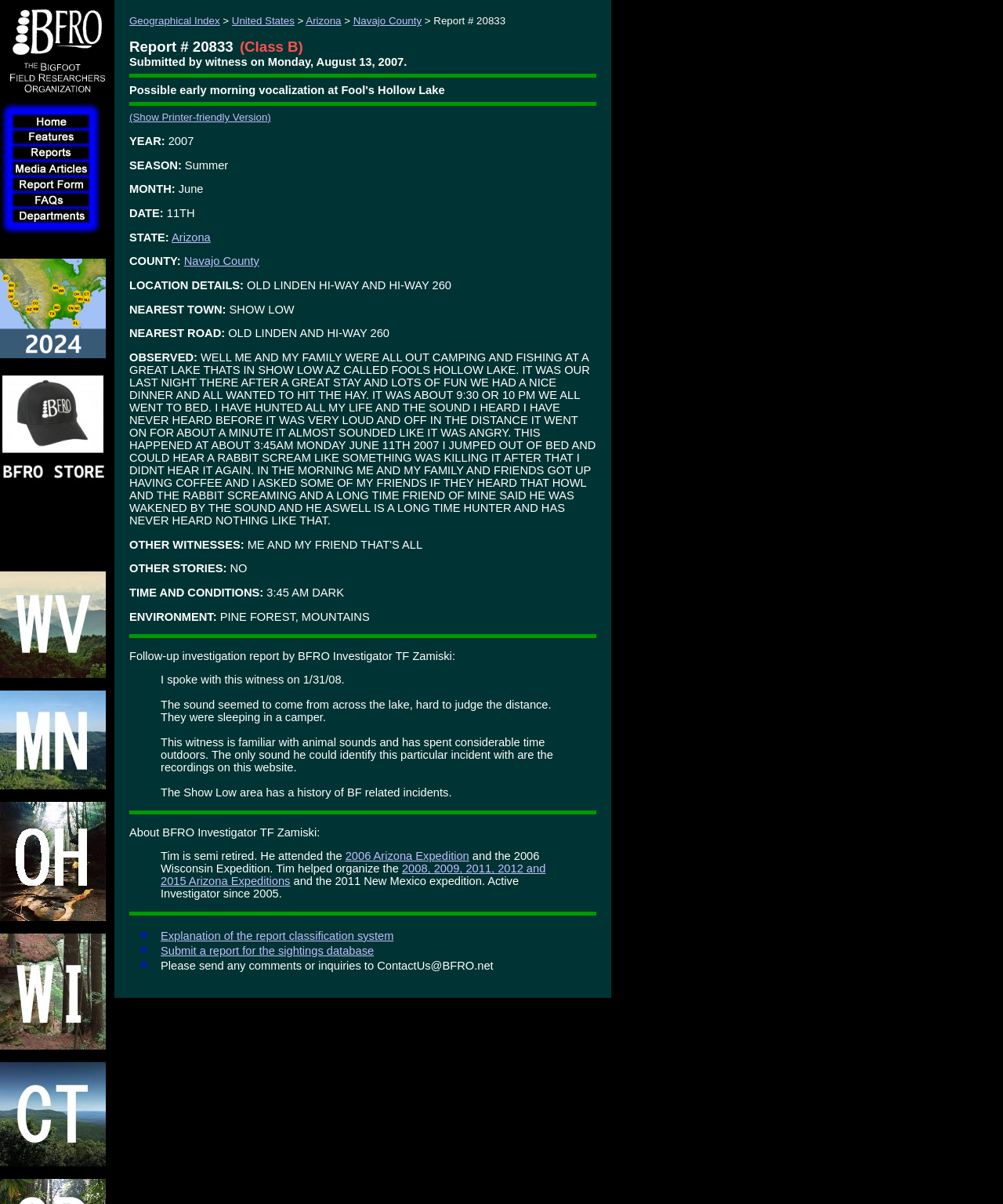Locate the bounding box coordinates of the clickable area needed to fulfill the instruction: "View Report # 20833".

[0.118, 0.003, 0.605, 0.826]